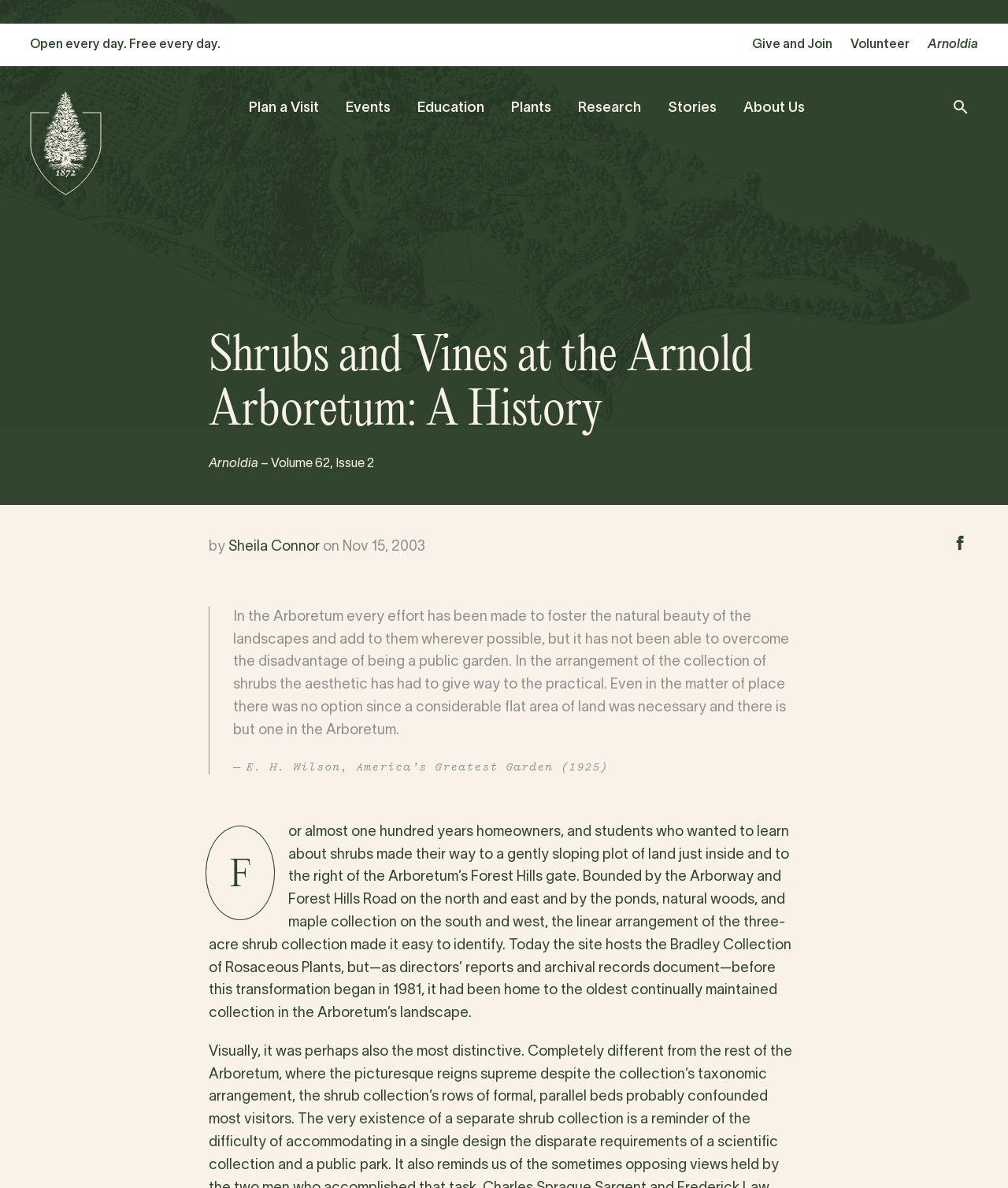Please locate the bounding box coordinates of the element that needs to be clicked to achieve the following instruction: "Plan a visit to the Arboretum". The coordinates should be four float numbers between 0 and 1, i.e., [left, top, right, bottom].

[0.246, 0.086, 0.316, 0.097]